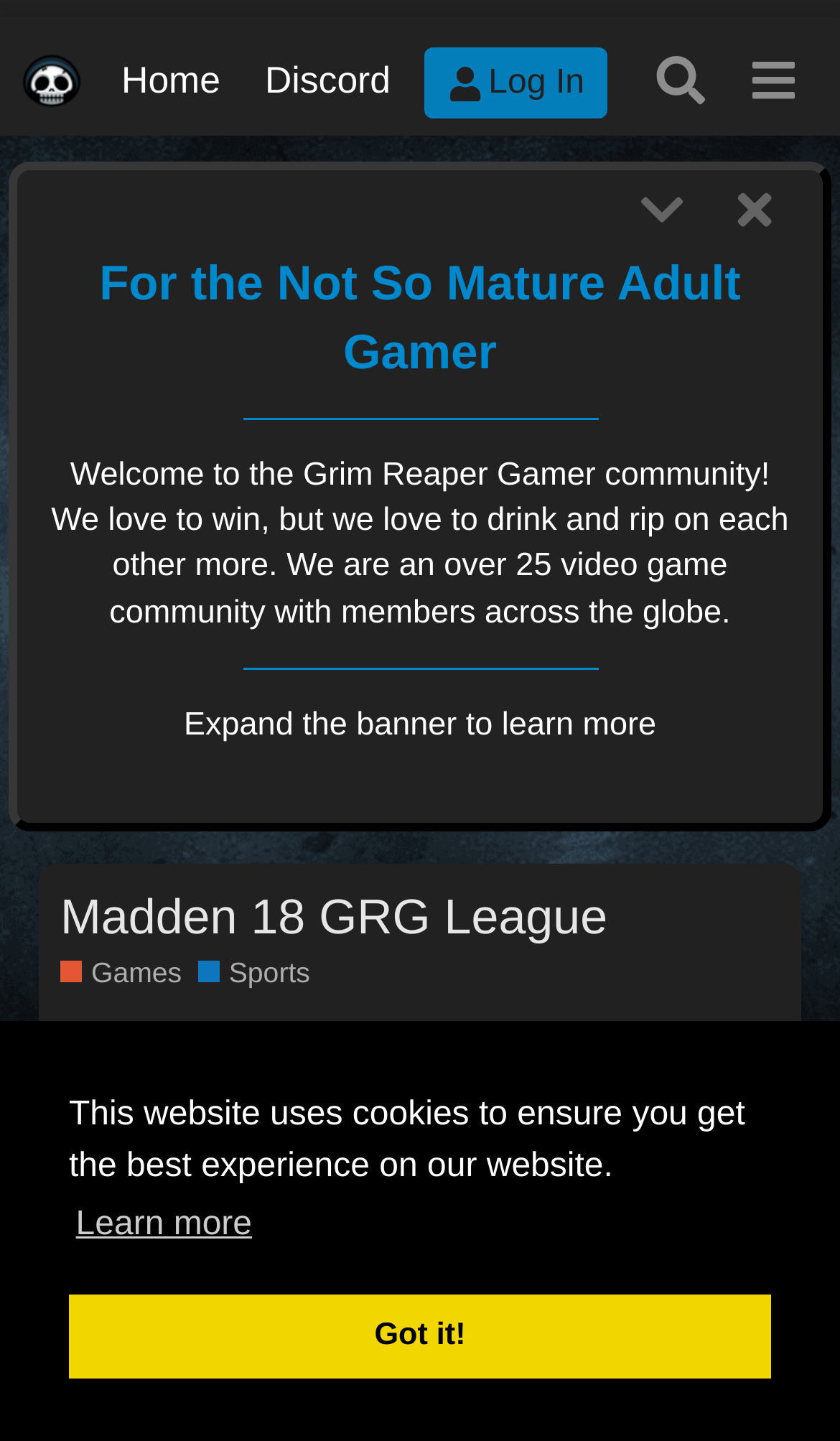Based on the image, please elaborate on the answer to the following question:
What is the name of the community?

I found the answer by looking at the top-left corner of the webpage, where it says 'Grim Reaper Gamers Forums'.